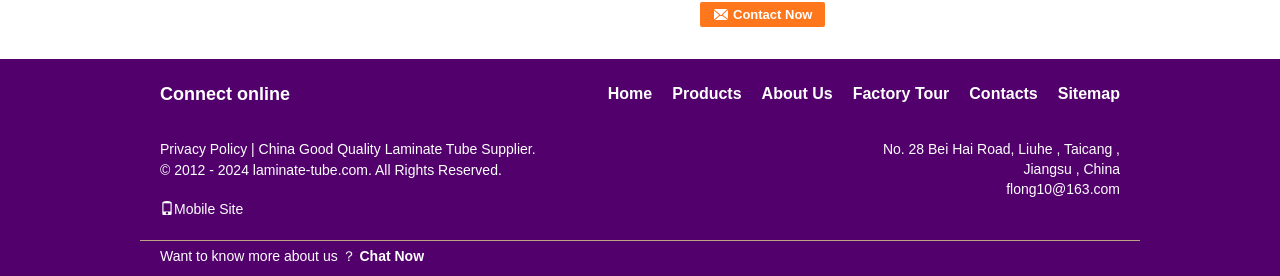Using the format (top-left x, top-left y, bottom-right x, bottom-right y), and given the element description, identify the bounding box coordinates within the screenshot: title="Open GitHub profile"

None